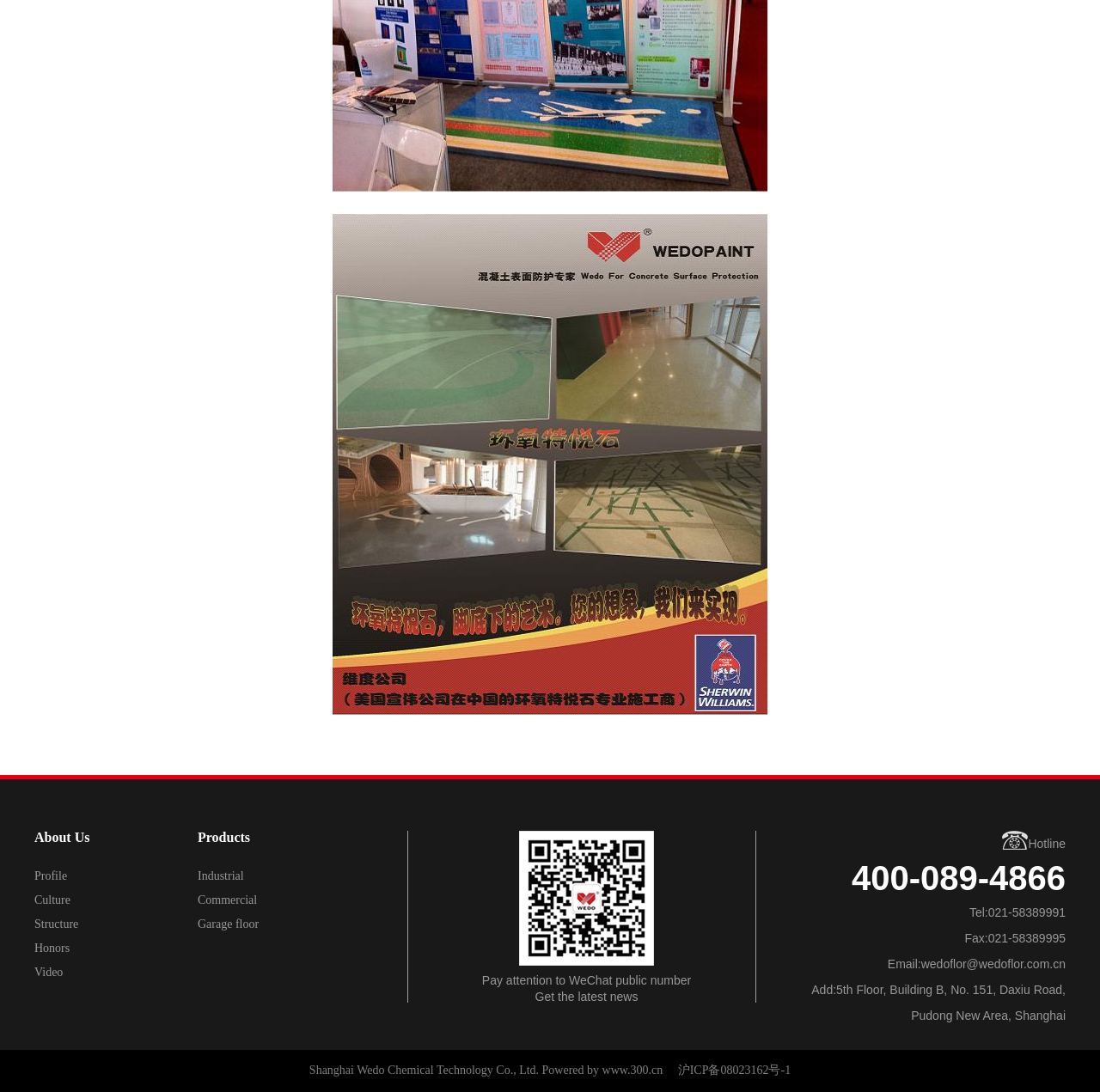Provide the bounding box coordinates for the specified HTML element described in this description: "Powered by www.300.cn". The coordinates should be four float numbers ranging from 0 to 1, in the format [left, top, right, bottom].

[0.493, 0.974, 0.603, 0.986]